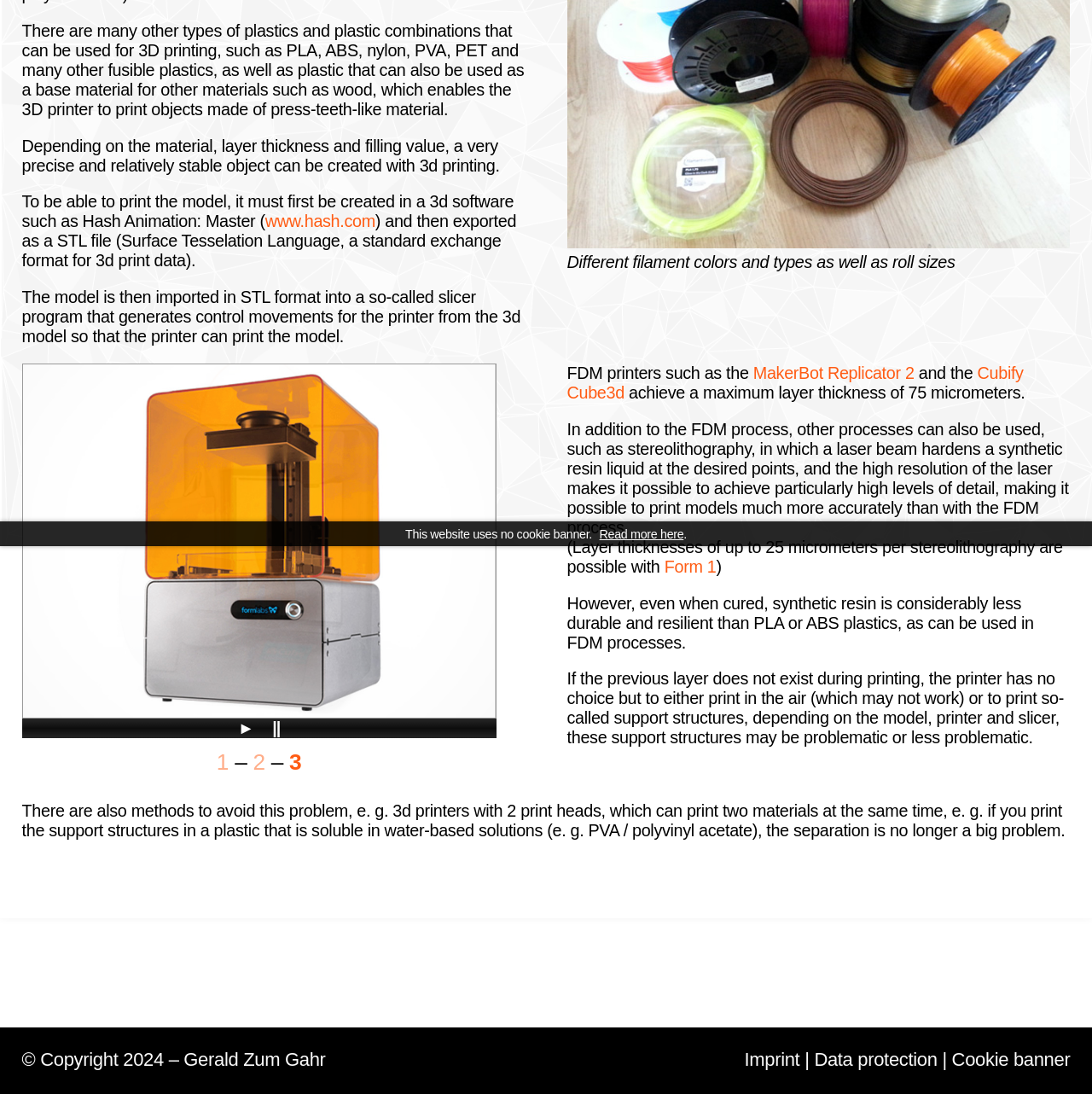Given the element description "MakerBot Replicator 2" in the screenshot, predict the bounding box coordinates of that UI element.

[0.69, 0.332, 0.837, 0.349]